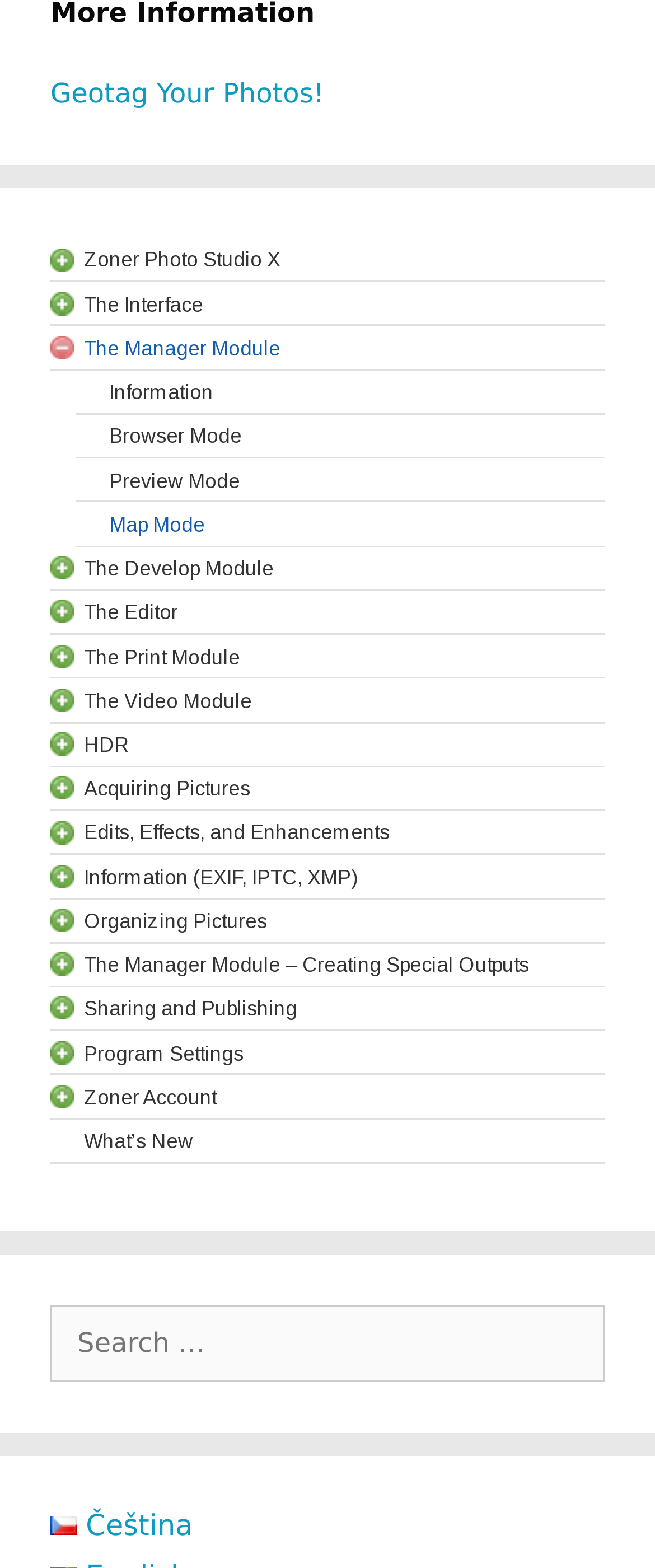Could you find the bounding box coordinates of the clickable area to complete this instruction: "Switch to Czech language"?

[0.077, 0.963, 0.295, 0.984]